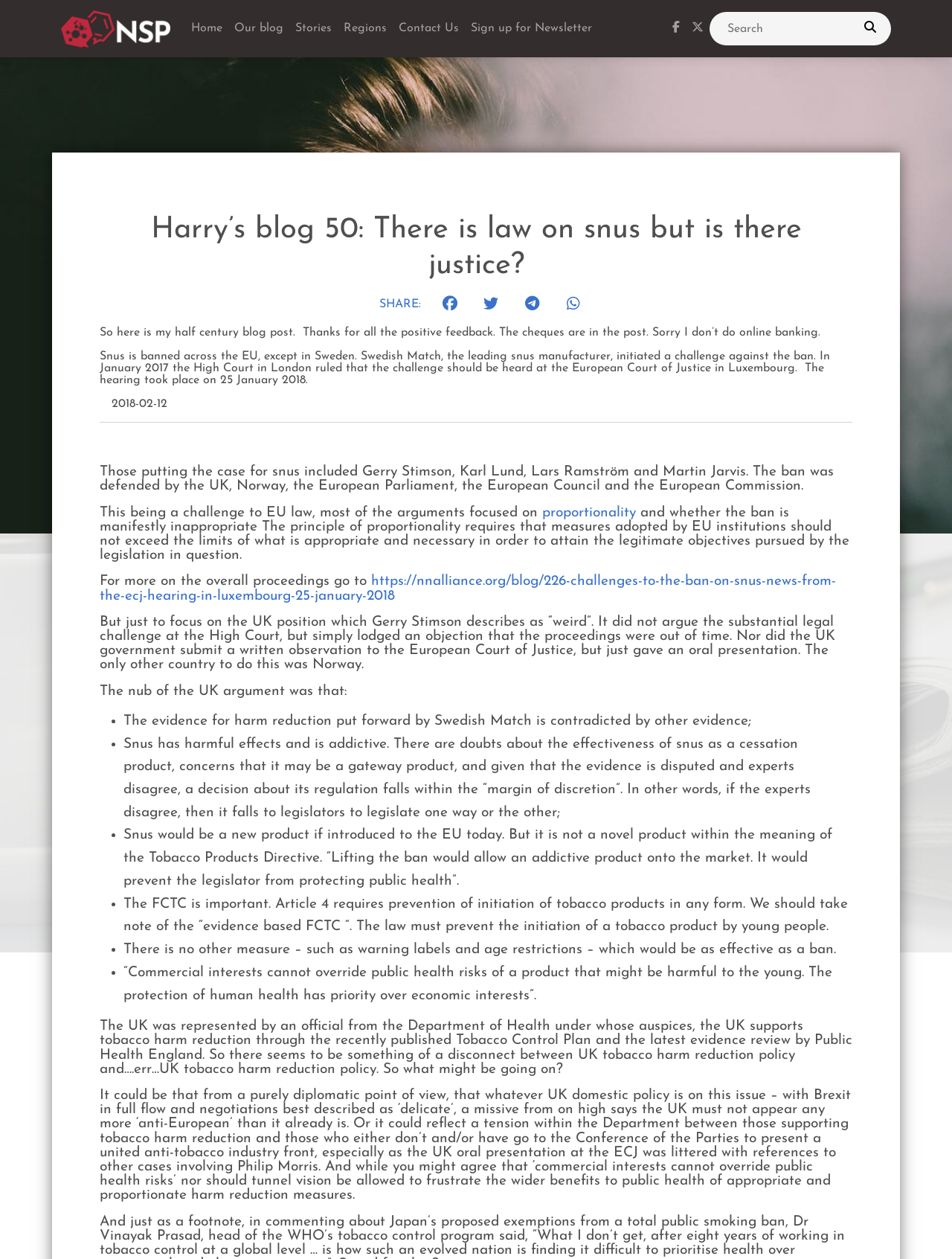What is the name of the leading snus manufacturer mentioned in the post?
Based on the image, provide your answer in one word or phrase.

Swedish Match